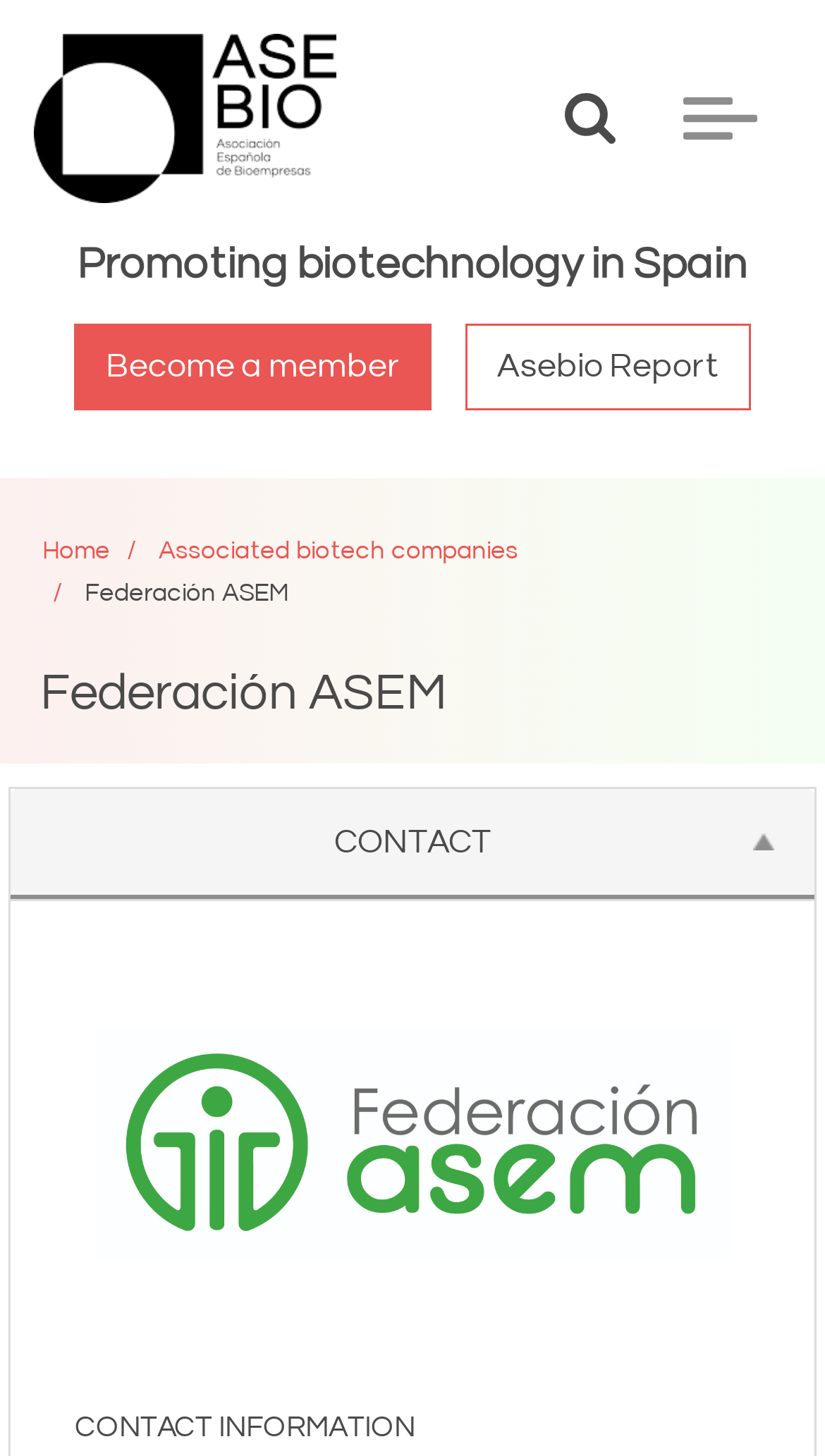Please find the bounding box coordinates of the element that you should click to achieve the following instruction: "Contact the federation". The coordinates should be presented as four float numbers between 0 and 1: [left, top, right, bottom].

[0.013, 0.542, 0.987, 0.617]